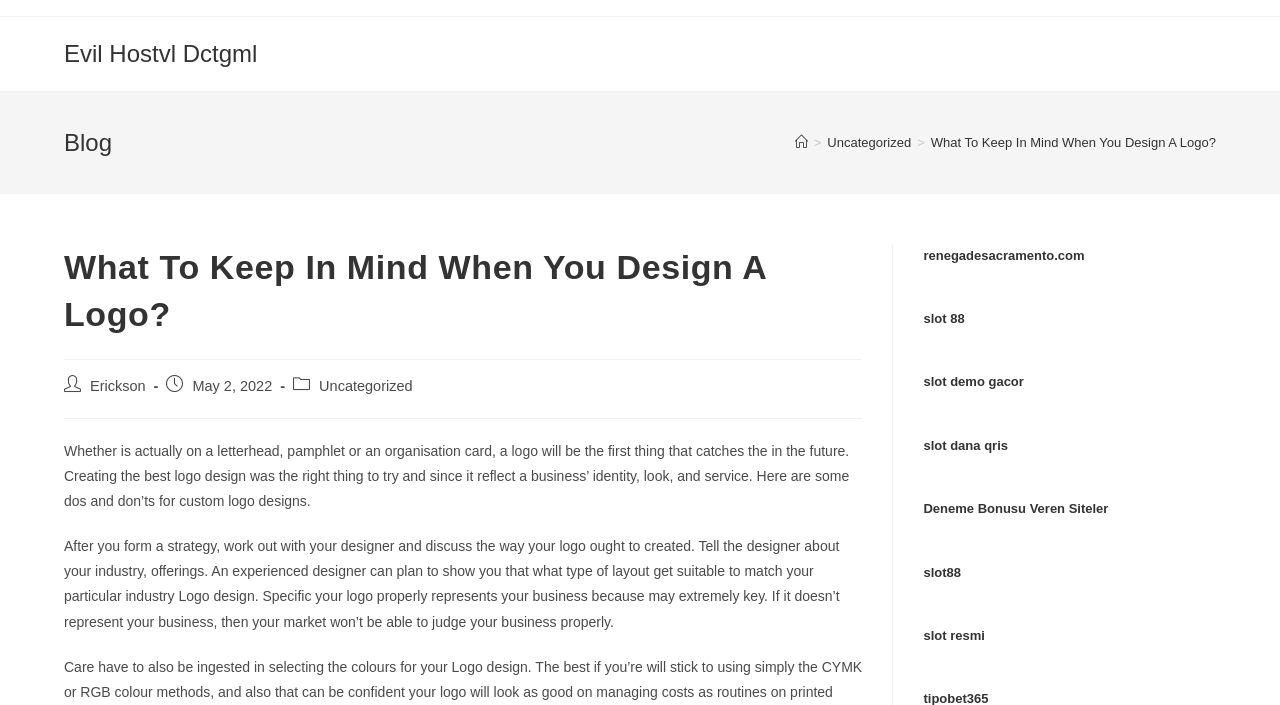Identify the bounding box coordinates of the clickable region necessary to fulfill the following instruction: "Check the post category 'Uncategorized'". The bounding box coordinates should be four float numbers between 0 and 1, i.e., [left, top, right, bottom].

[0.249, 0.536, 0.322, 0.559]